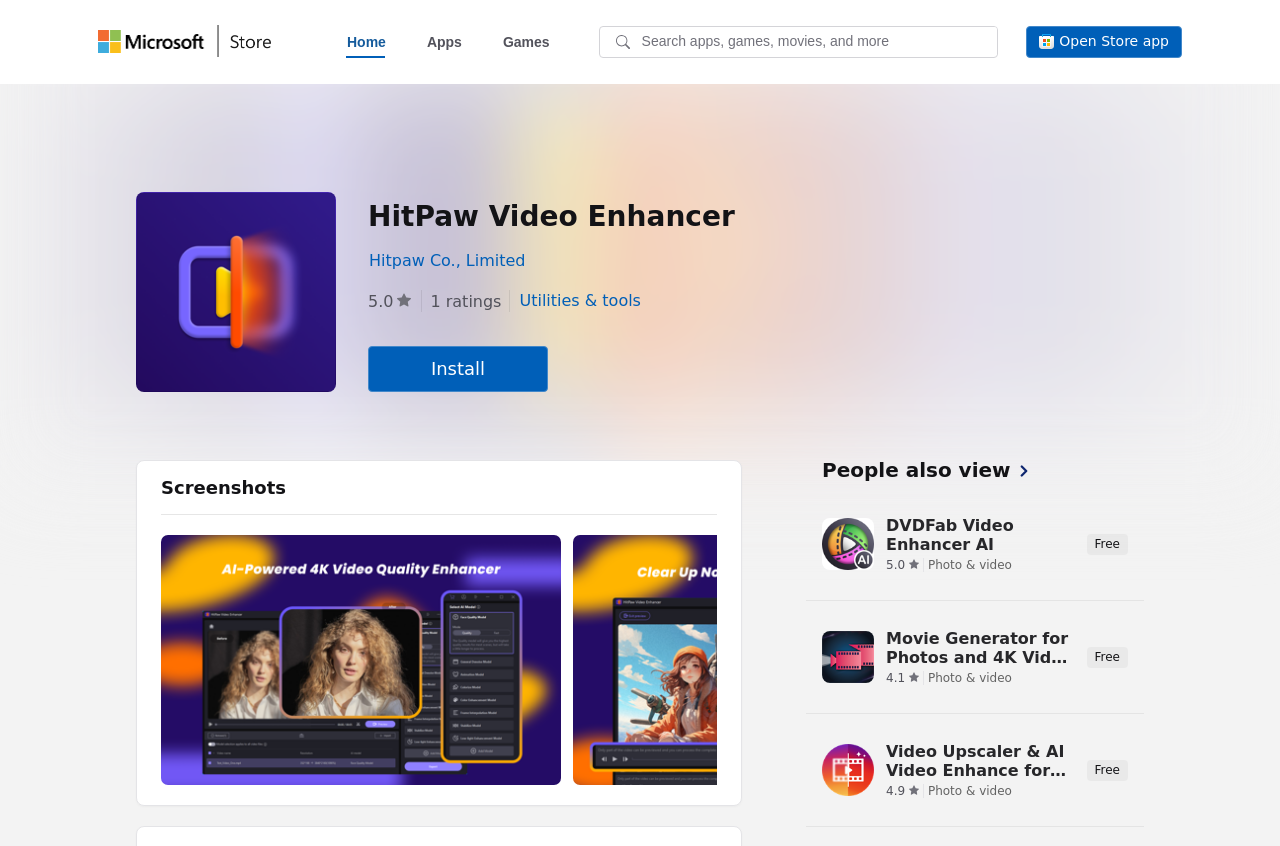Identify the bounding box coordinates for the UI element described as: "name="prefix"".

[0.405, 0.332, 0.502, 0.379]